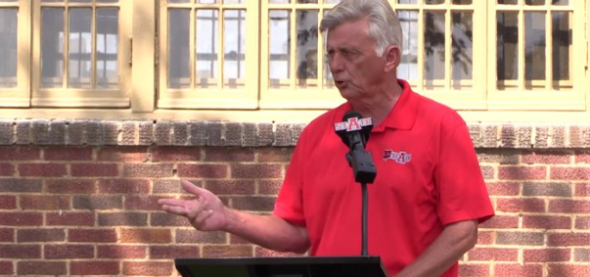Generate an in-depth description of the image you see.

In this image, Governor Mike Beebe is seen speaking at a public event, wearing a bright red shirt. He appears engaged and animated, gesturing with his hand to emphasize a point. The backdrop showcases a brick wall and a set of large windows, suggesting an outdoor setting with ample natural light. This moment captures the Governor as he announces his intention to donate significant personal archives, including gubernatorial papers, photographs, and memorabilia, to Arkansas State University, highlighting his ongoing commitment to the university and the preservation of its history. The occasion signifies an important transition as the university plans to establish a comprehensive archive dedicated to his legacy in public service.